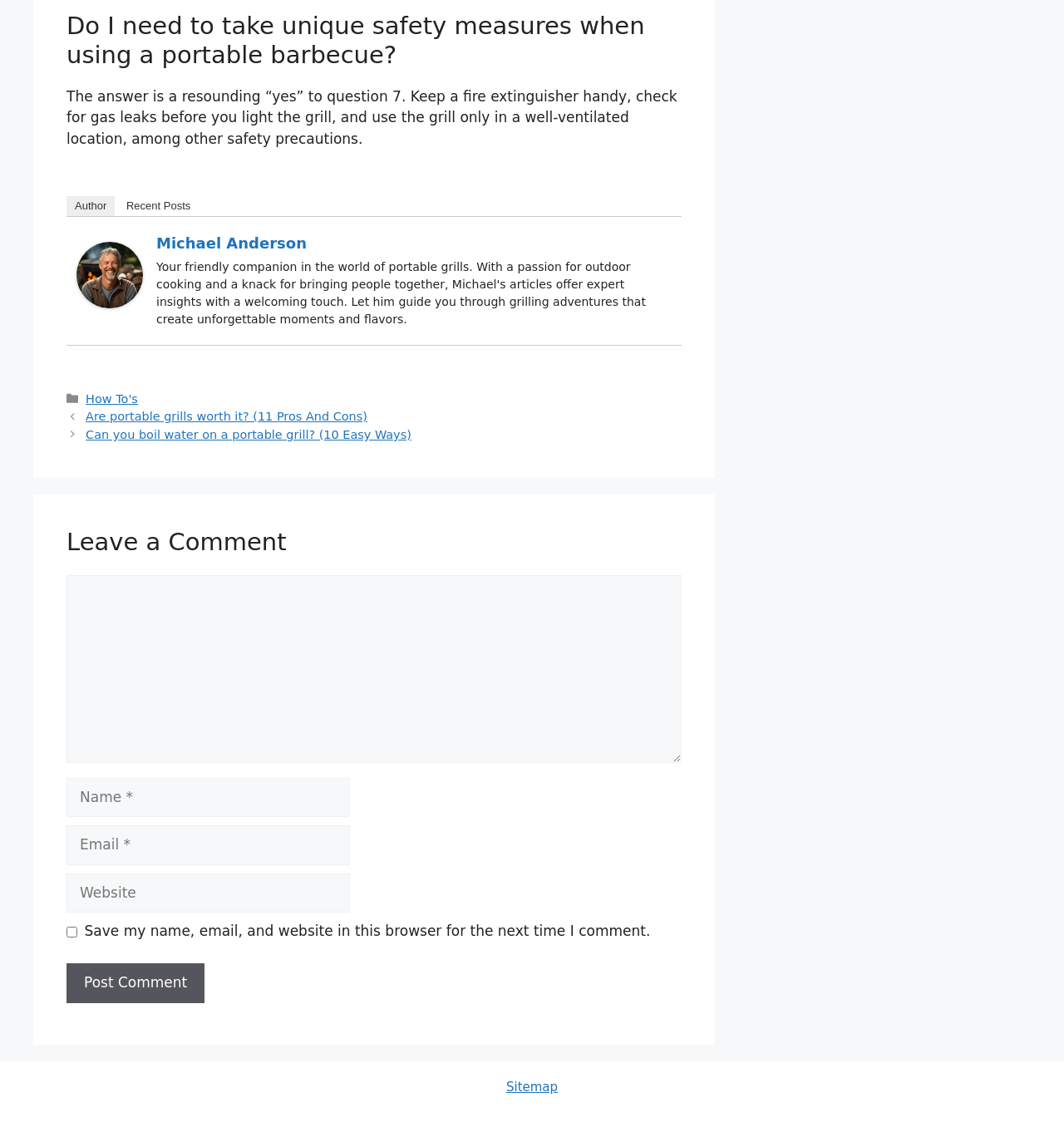Using the provided description parent_node: Comment name="comment", find the bounding box coordinates for the UI element. Provide the coordinates in (top-left x, top-left y, bottom-right x, bottom-right y) format, ensuring all values are between 0 and 1.

[0.062, 0.511, 0.641, 0.677]